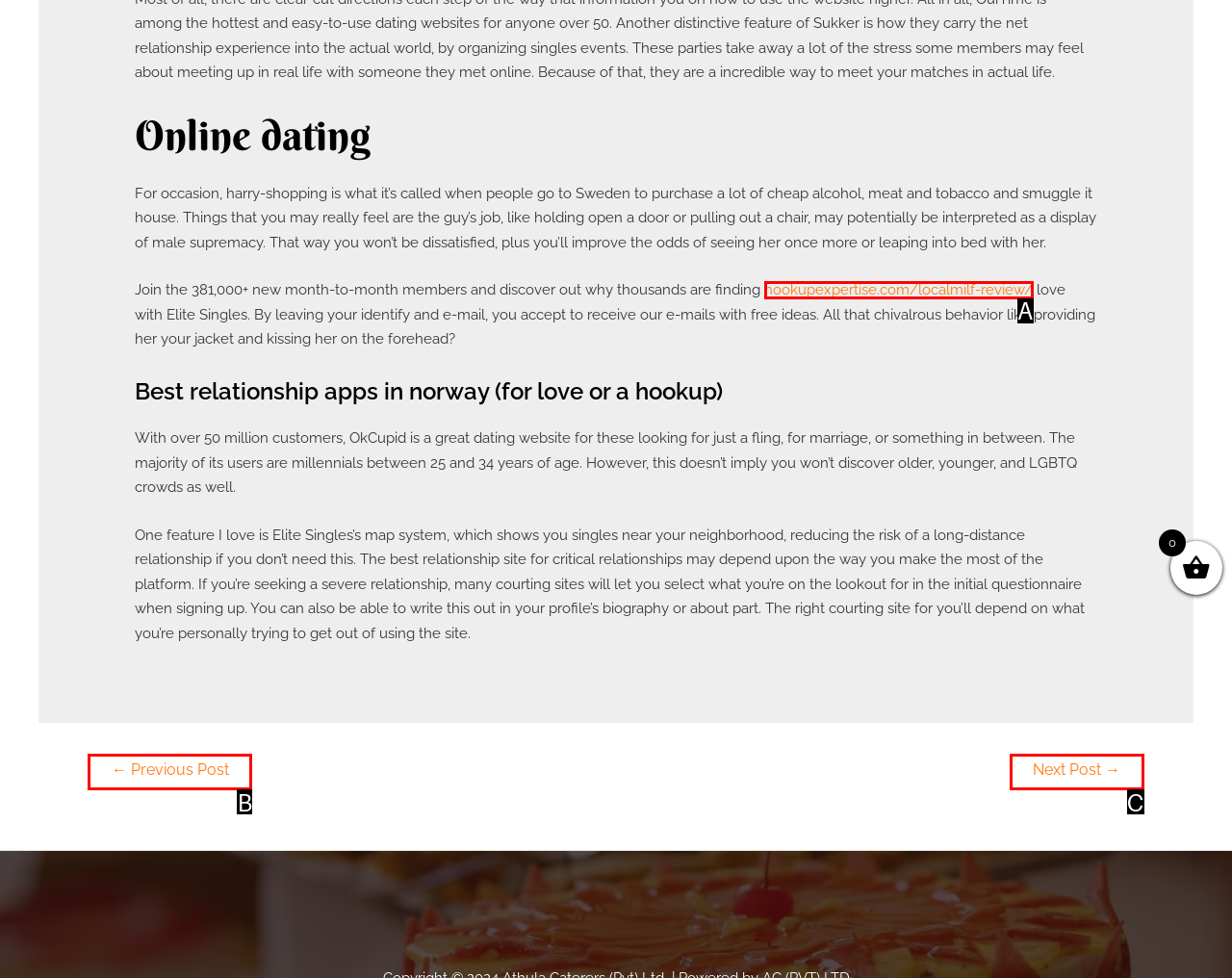Tell me which one HTML element best matches the description: hookupexpertise.com/localmilf-review/ Answer with the option's letter from the given choices directly.

A